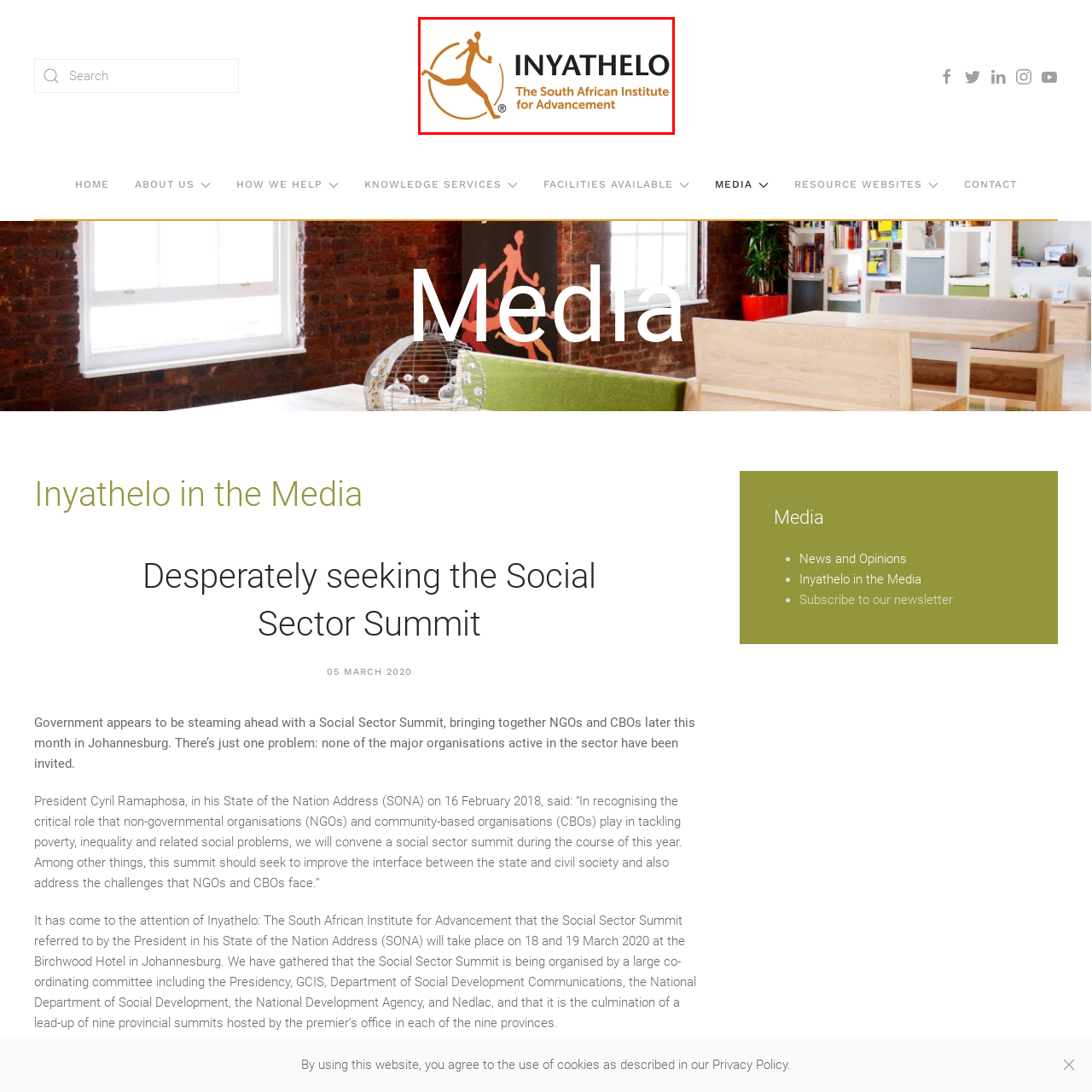What is the full title of the organization?
Review the image marked by the red bounding box and deliver a detailed response to the question.

The full title of the organization, Inyathelo, is displayed in a smaller font below the bold lettering of 'INYATHELO', which is the name of the organization, and it is 'The South African Institute for Advancement'.